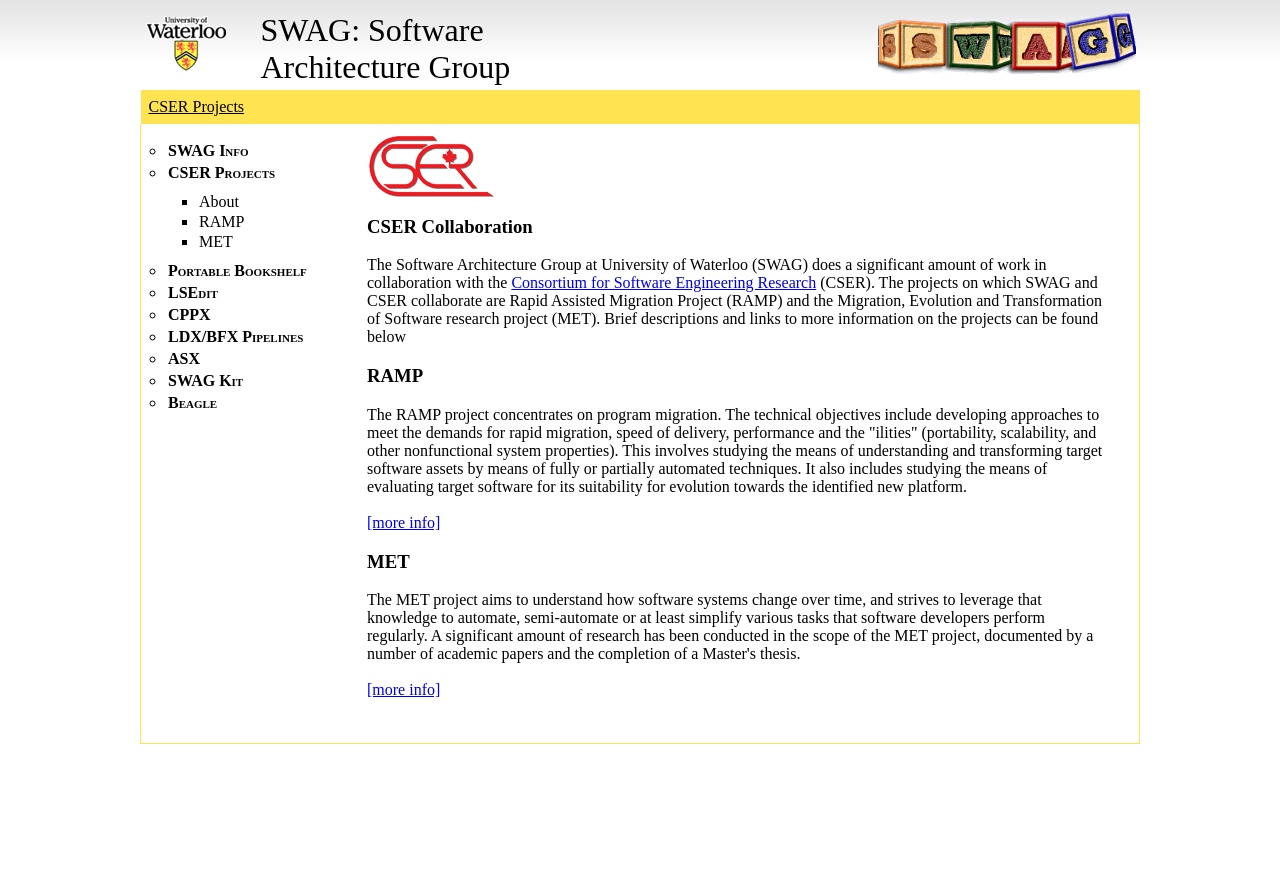Respond to the question below with a single word or phrase: What is the name of the software architecture group?

SWAG